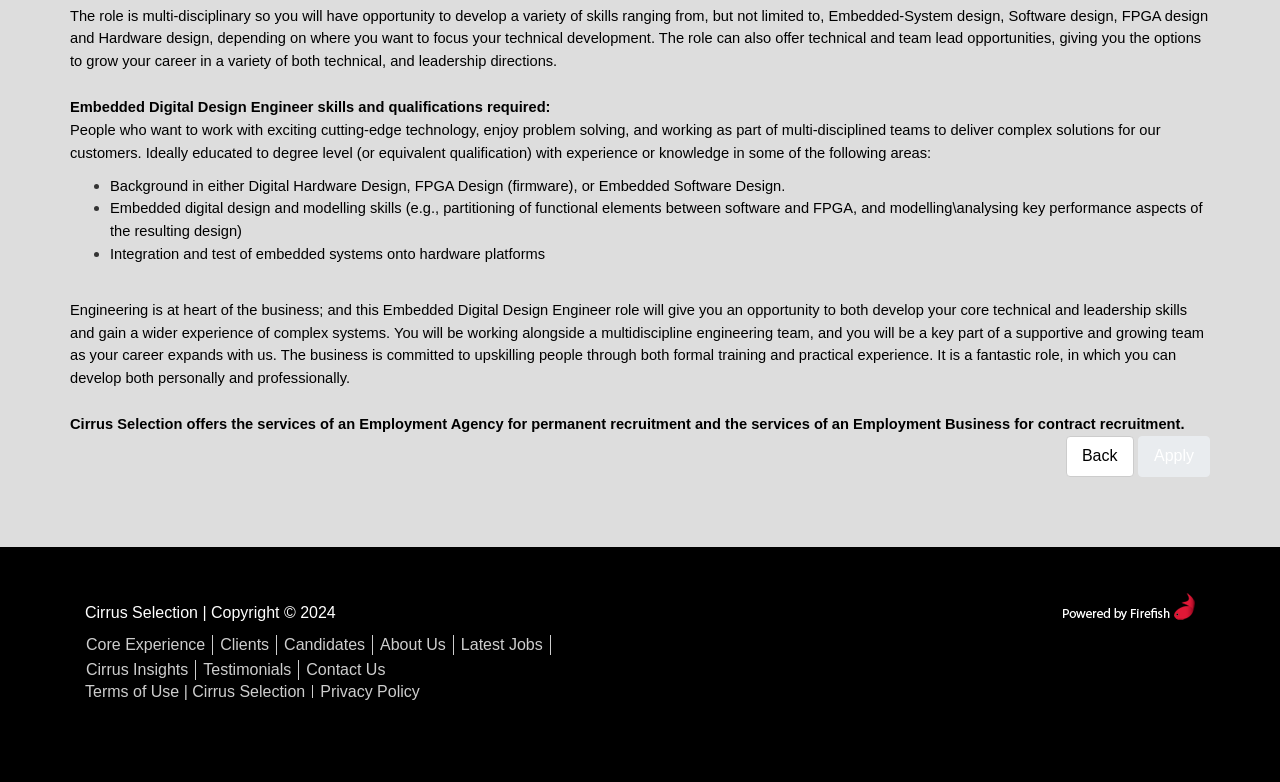Provide a short answer using a single word or phrase for the following question: 
What is the required background for this role?

Degree level or equivalent